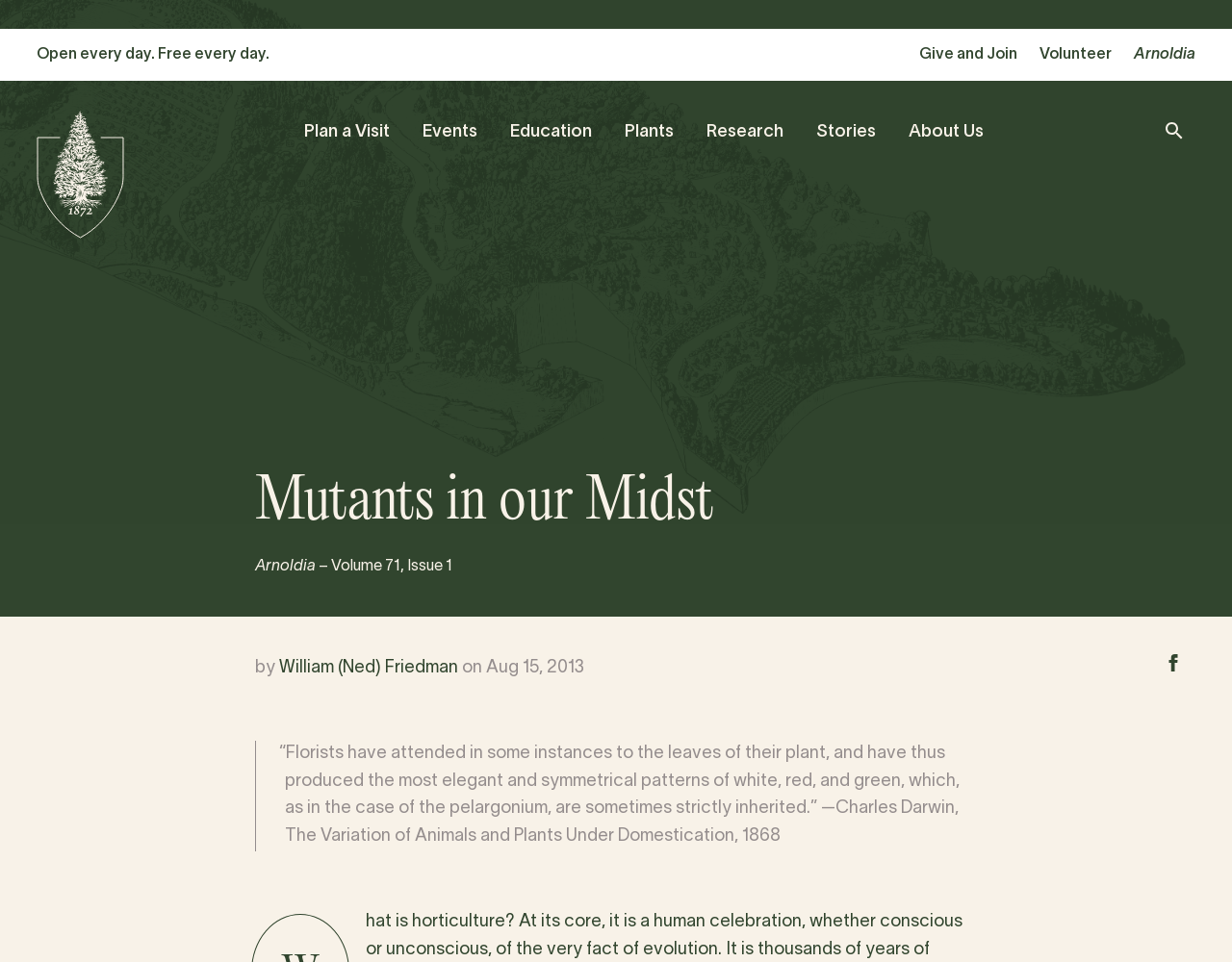Extract the main heading from the webpage content.

Mutants in our Midst